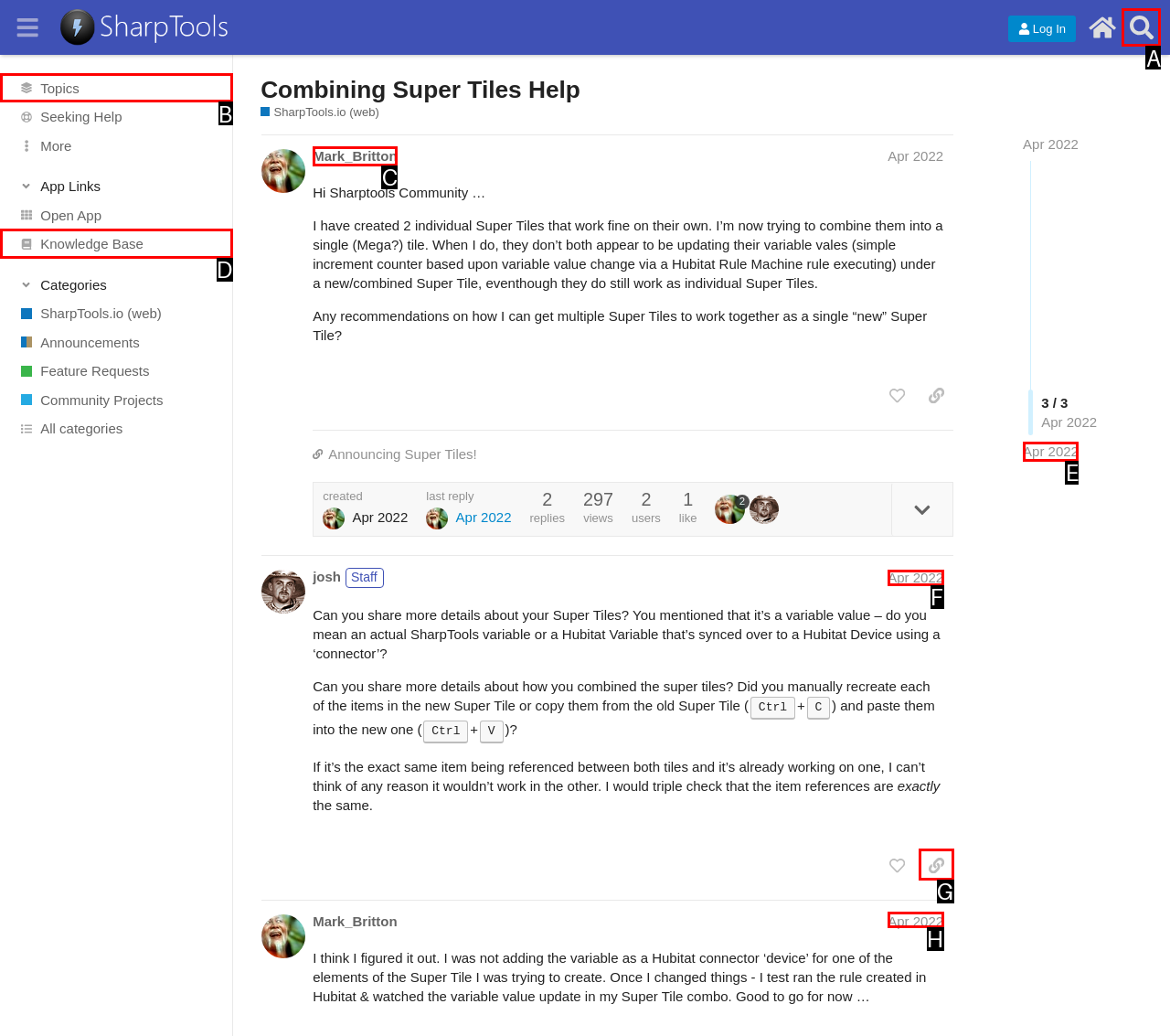To complete the task: Search for something, which option should I click? Answer with the appropriate letter from the provided choices.

A